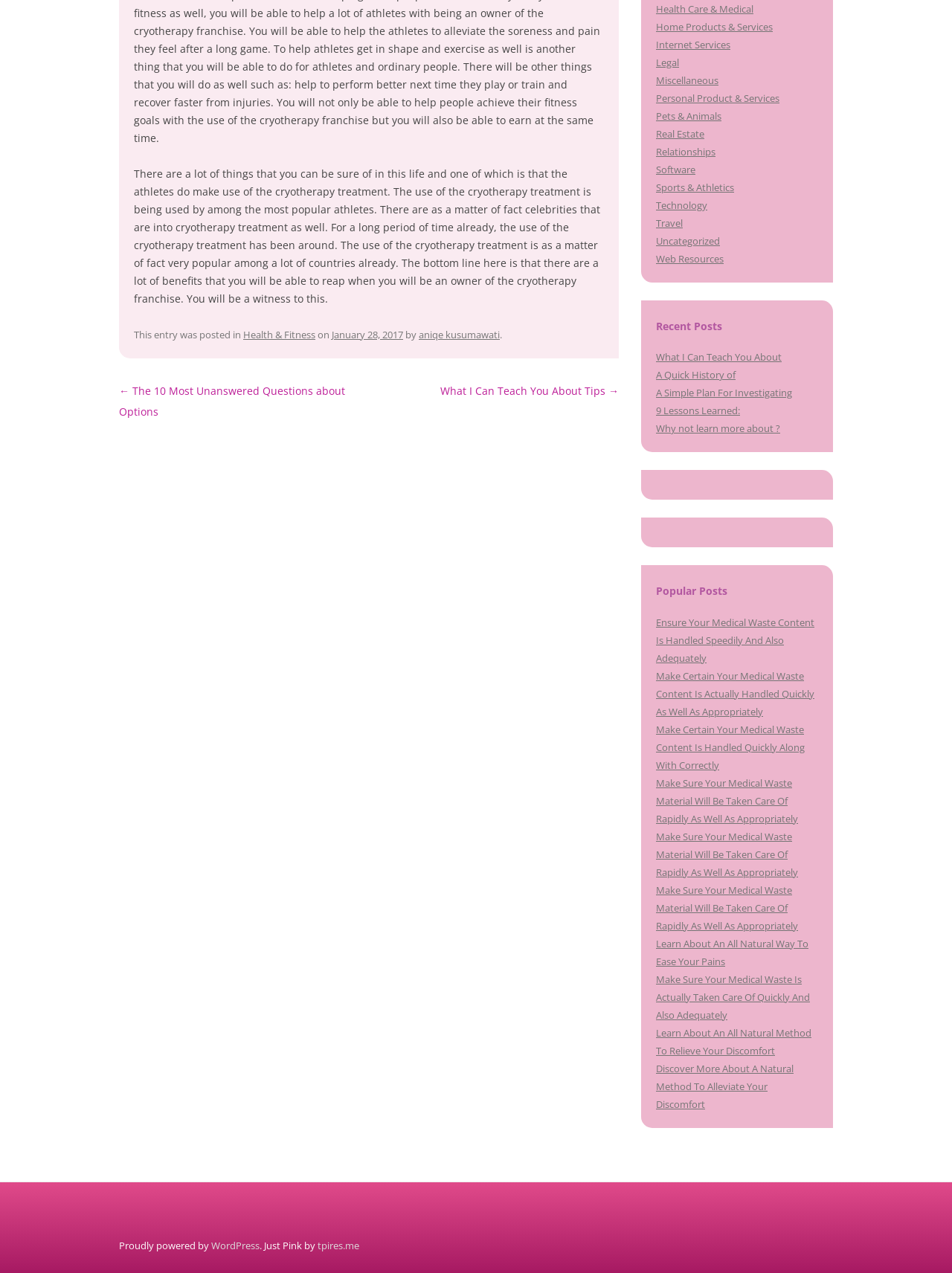Locate the UI element described by A Simple Plan For Investigating in the provided webpage screenshot. Return the bounding box coordinates in the format (top-left x, top-left y, bottom-right x, bottom-right y), ensuring all values are between 0 and 1.

[0.689, 0.303, 0.832, 0.314]